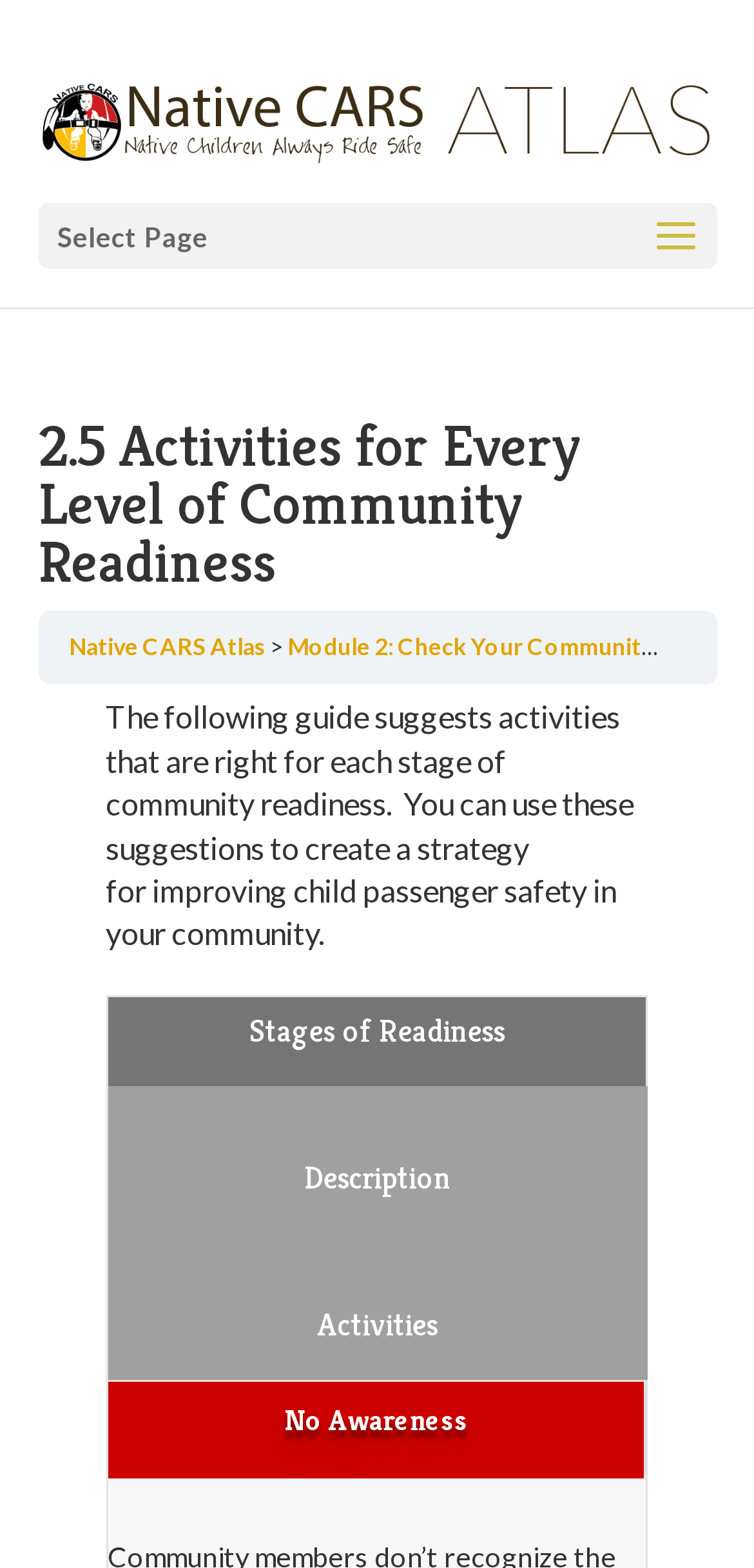Extract the bounding box coordinates for the UI element described by the text: "民权法". The coordinates should be in the form of [left, top, right, bottom] with values between 0 and 1.

None